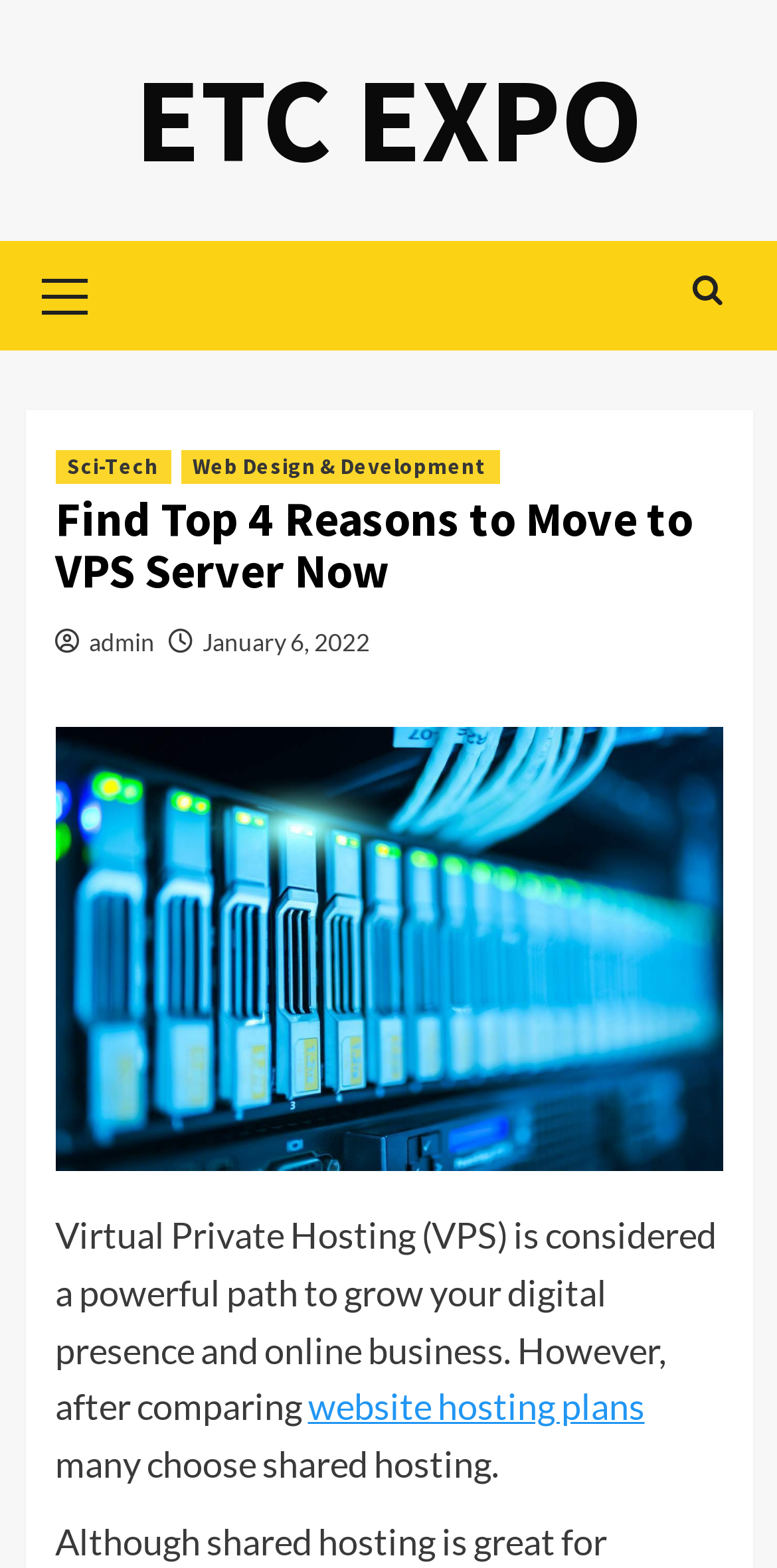Provide a brief response to the question using a single word or phrase: 
What type of hosting is considered powerful for digital presence?

VPS